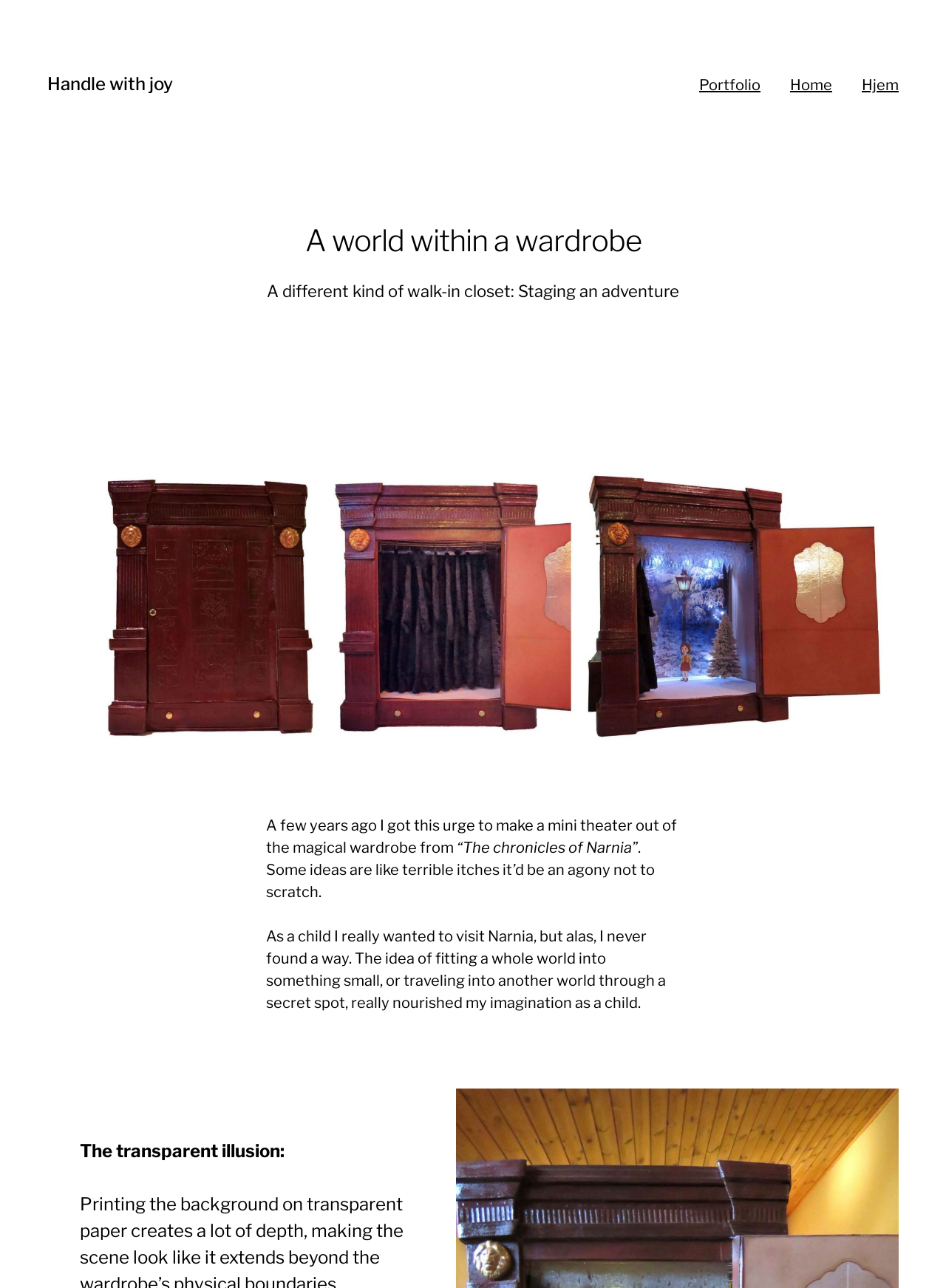Based on the visual content of the image, answer the question thoroughly: What is the author's childhood desire?

The text 'As a child I really wanted to visit Narnia, but alas, I never found a way.' indicates that the author's childhood desire was to visit Narnia.